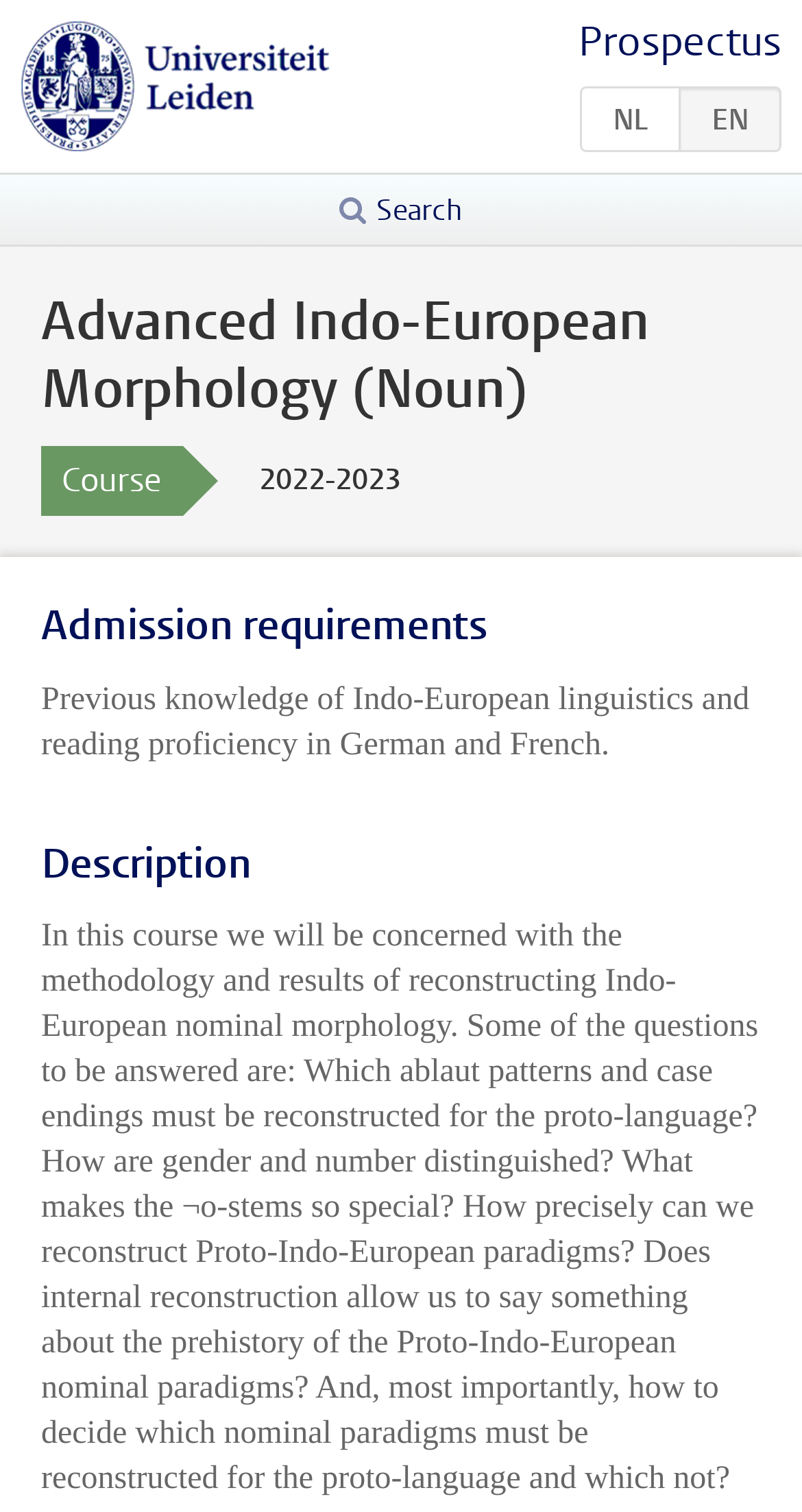What language options are available?
Give a thorough and detailed response to the question.

The language options available on the webpage are Nederlands and English, as indicated by the abbreviations 'NL' and 'EN' respectively.